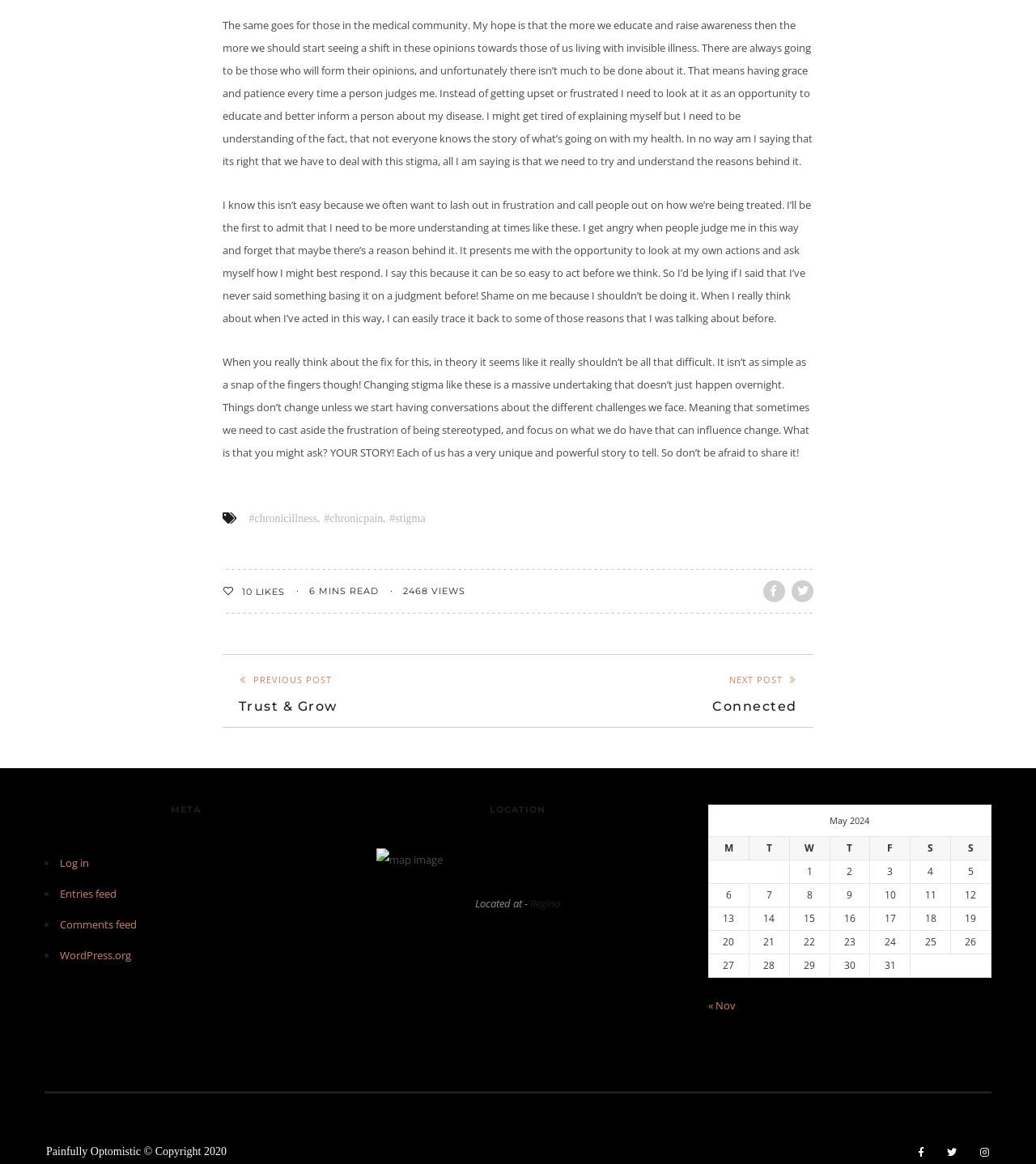Identify the bounding box coordinates of the part that should be clicked to carry out this instruction: "Click the 'Trust & Grow' link".

[0.214, 0.574, 0.325, 0.613]